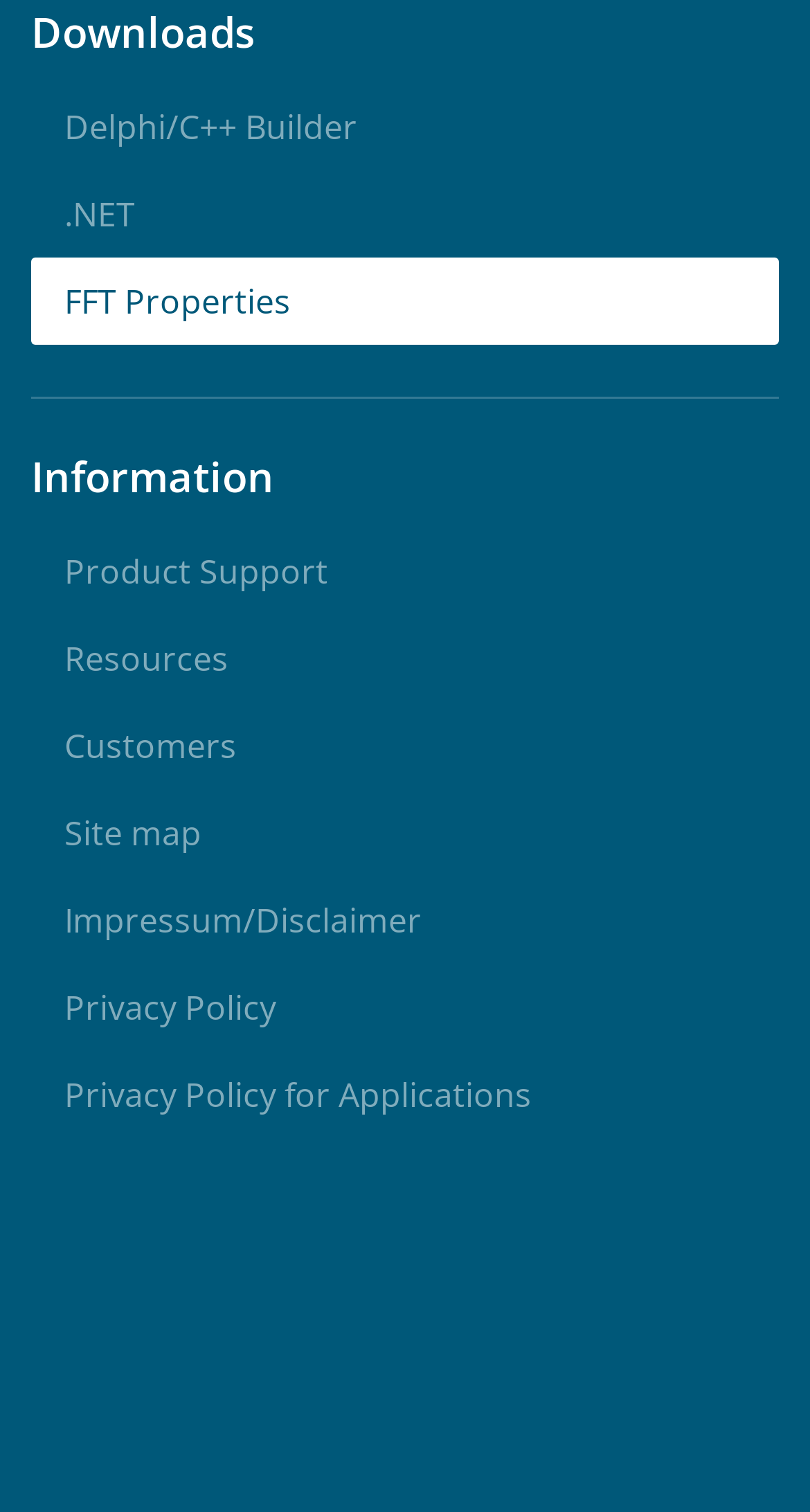Given the element description, predict the bounding box coordinates in the format (top-left x, top-left y, bottom-right x, bottom-right y). Make sure all values are between 0 and 1. Here is the element description: Delphi/C++ Builder

[0.038, 0.055, 0.962, 0.113]